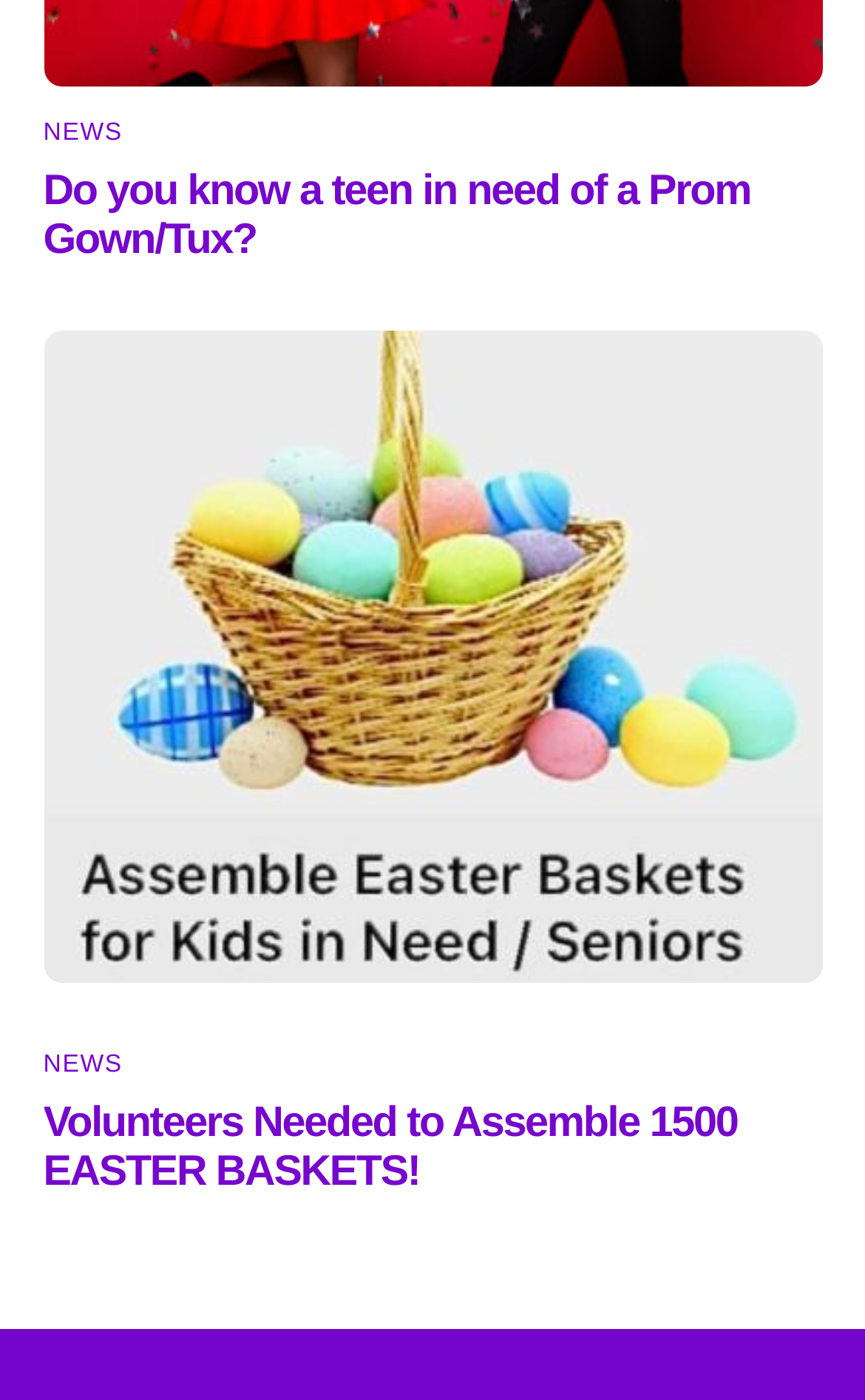Refer to the screenshot and answer the following question in detail:
What is the purpose of the Easter baskets?

The webpage has a link 'Volunteers Needed to Assemble 1500 EASTER BASKETS!' which suggests that the purpose of the Easter baskets is to be assembled, likely for a charitable or community event.